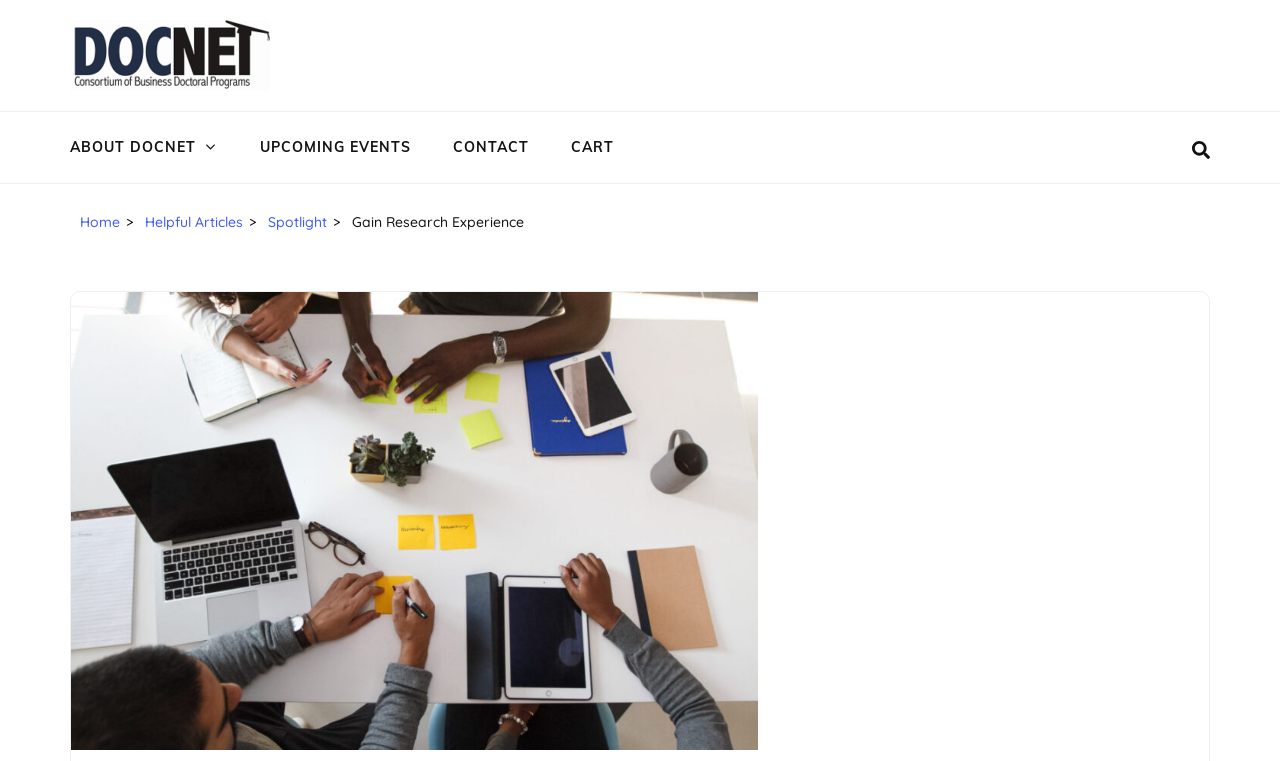Determine the bounding box for the described UI element: "Cookies".

None